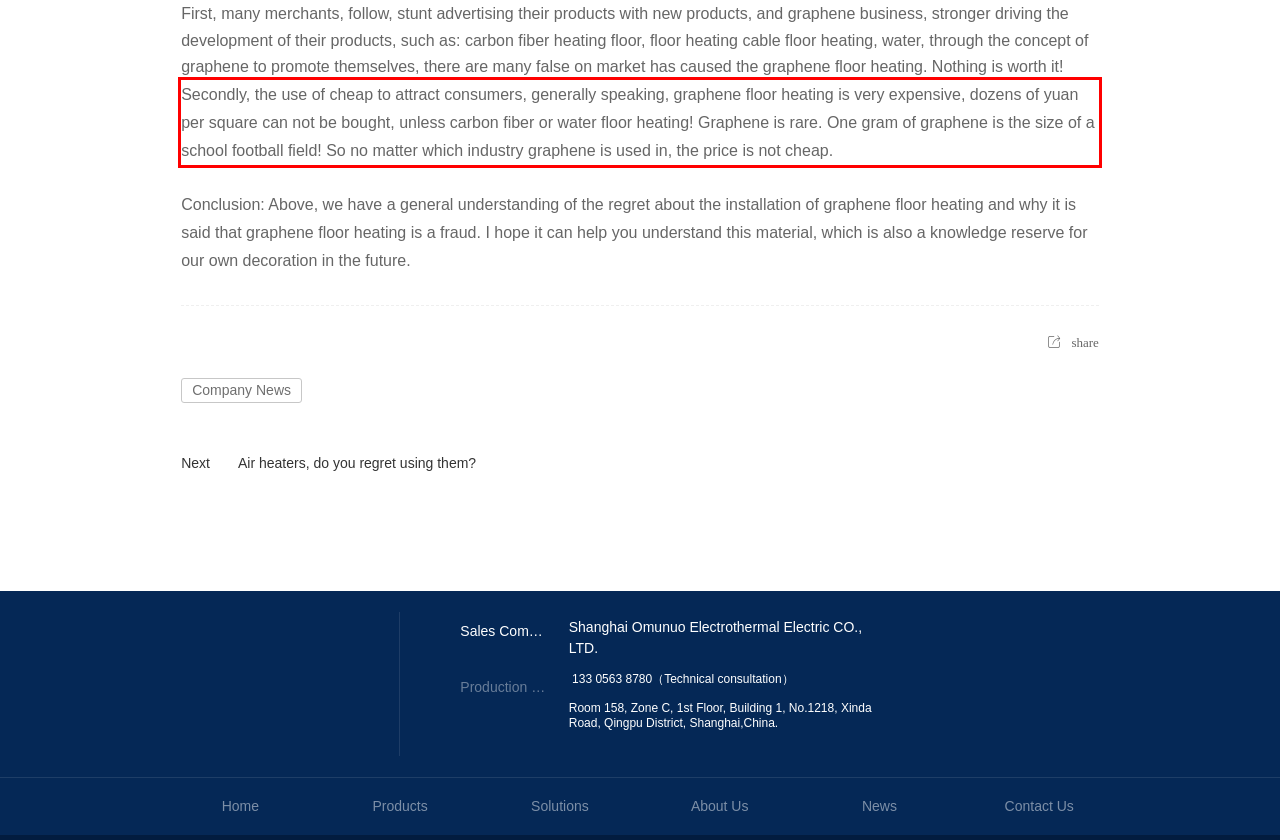You have a screenshot of a webpage, and there is a red bounding box around a UI element. Utilize OCR to extract the text within this red bounding box.

Secondly, the use of cheap to attract consumers, generally speaking, graphene floor heating is very expensive, dozens of yuan per square can not be bought, unless carbon fiber or water floor heating! Graphene is rare. One gram of graphene is the size of a school football field! So no matter which industry graphene is used in, the price is not cheap.